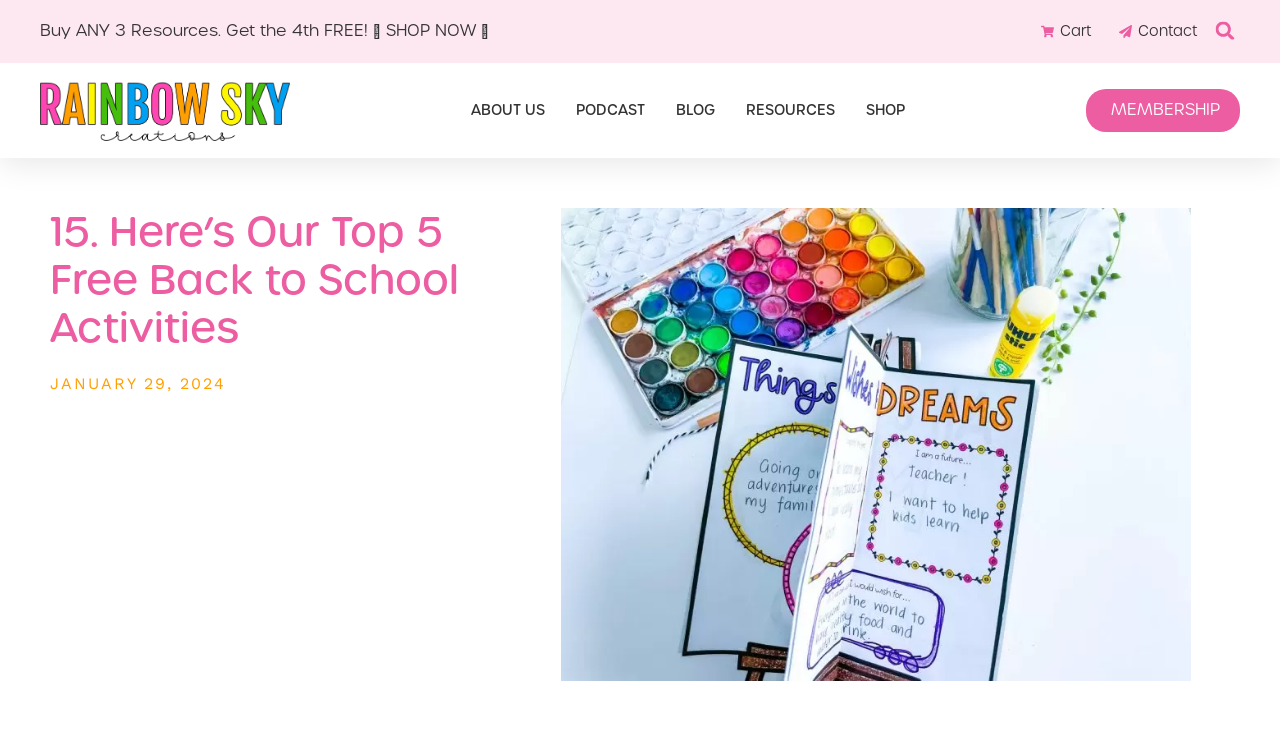Based on the image, please respond to the question with as much detail as possible:
What is the current date?

I found the date by looking at the time element on the webpage, which is located at the coordinates [0.039, 0.507, 0.177, 0.533] and has the text 'JANUARY 29, 2024'.